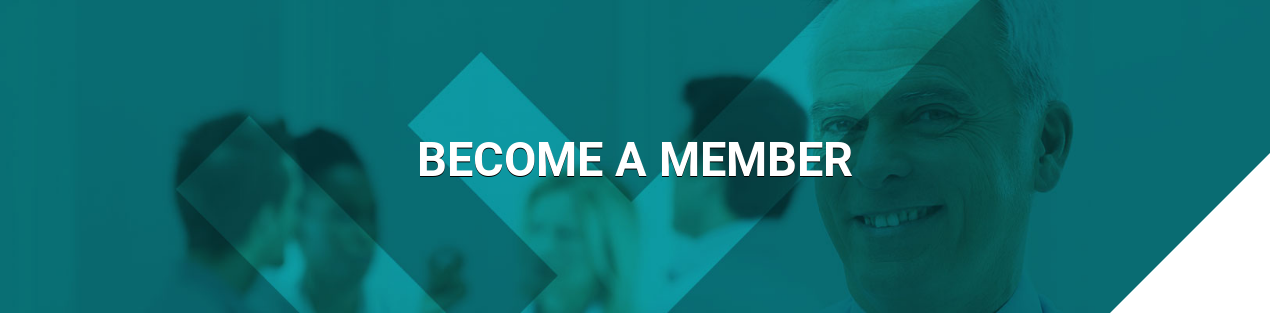What sector does the Financial Services Council represent?
Could you answer the question in a detailed manner, providing as much information as possible?

The Financial Services Council (FSC) is an organization that represents various businesses in the Australian financial services sector. This information is mentioned in the caption as part of the description of the FSC's role and membership benefits.